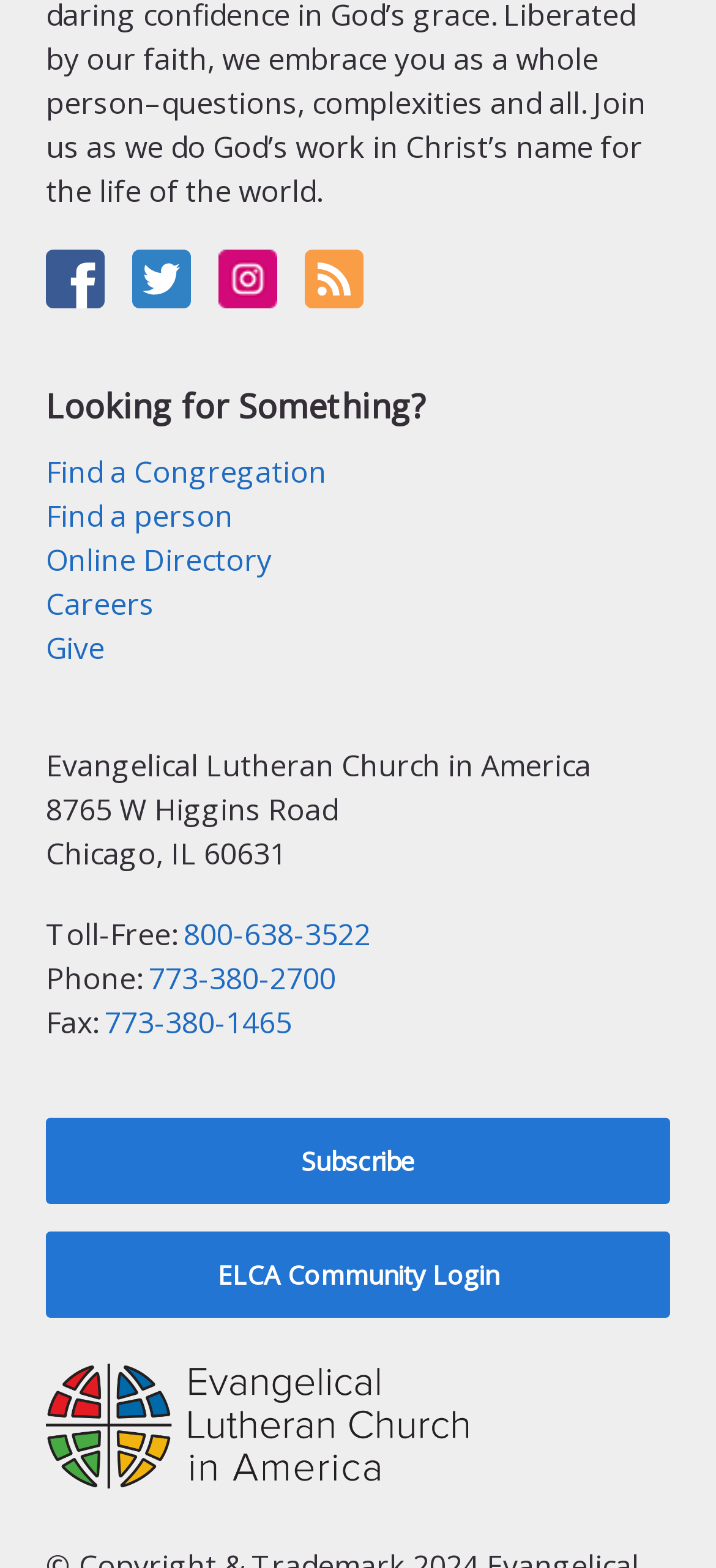Pinpoint the bounding box coordinates of the clickable element to carry out the following instruction: "Visit Facebook."

[0.064, 0.163, 0.146, 0.189]